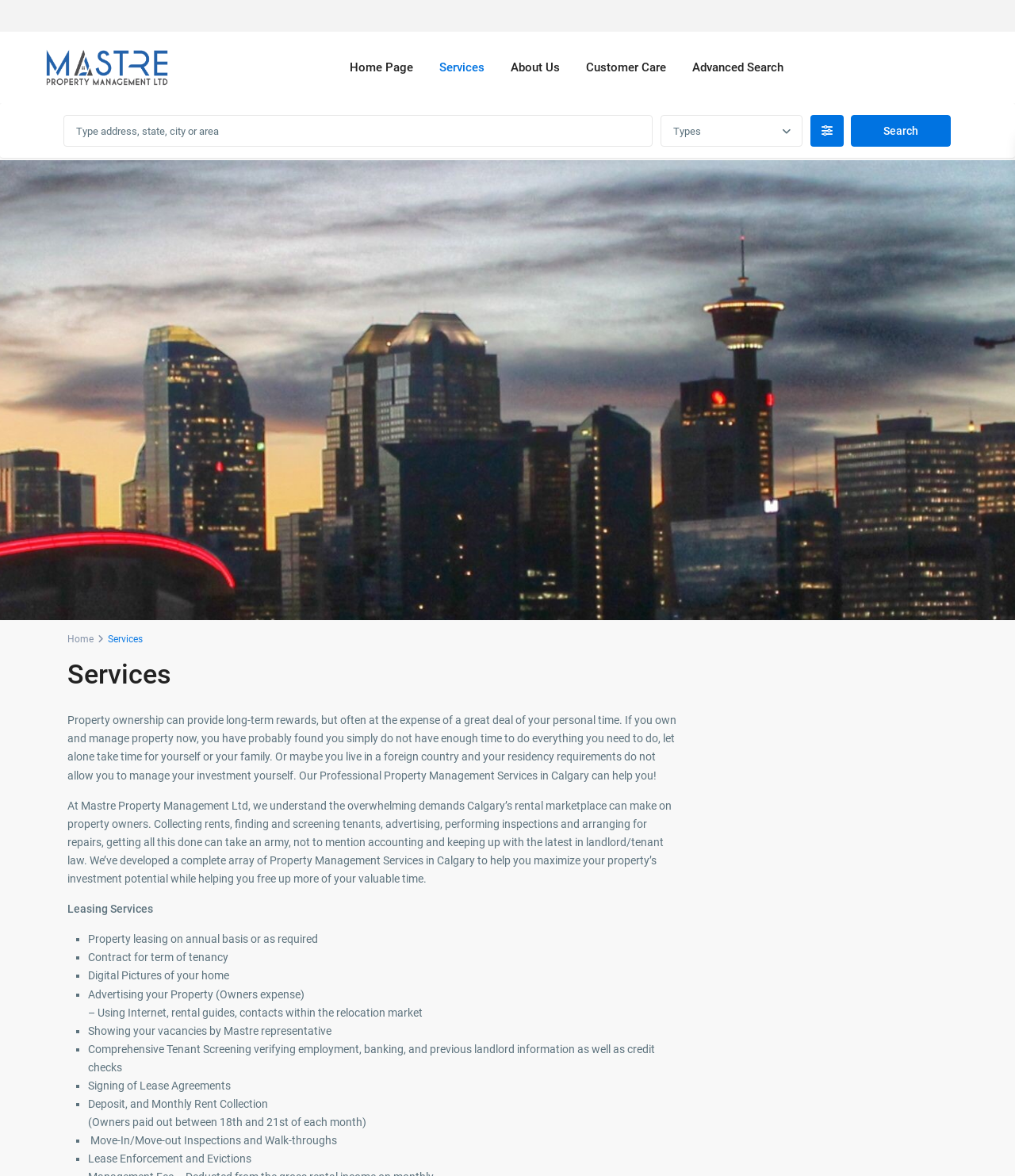What is the company name?
Answer the question with a single word or phrase derived from the image.

Mastre Property Management Ltd